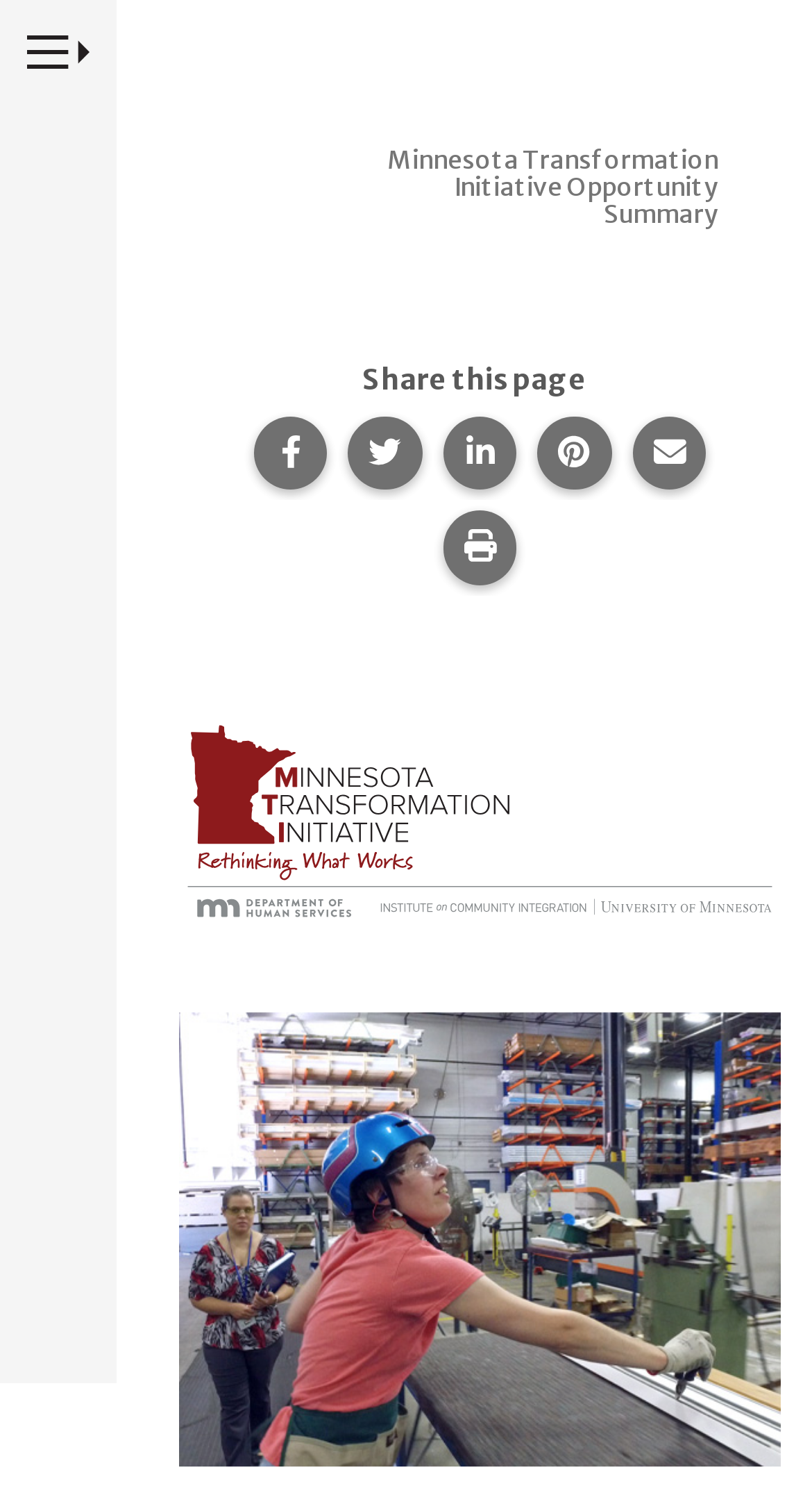What is the organization associated with the initiative?
Could you please answer the question thoroughly and with as much detail as possible?

I found the answer by looking at the image element with the description 'Minnesota Transformation Initiative, Rethinking What Works, Minnesota Department of Human Services, Institute on Community Integration, University of Minnesota'. This suggests that the University of Minnesota is one of the organizations associated with the initiative.